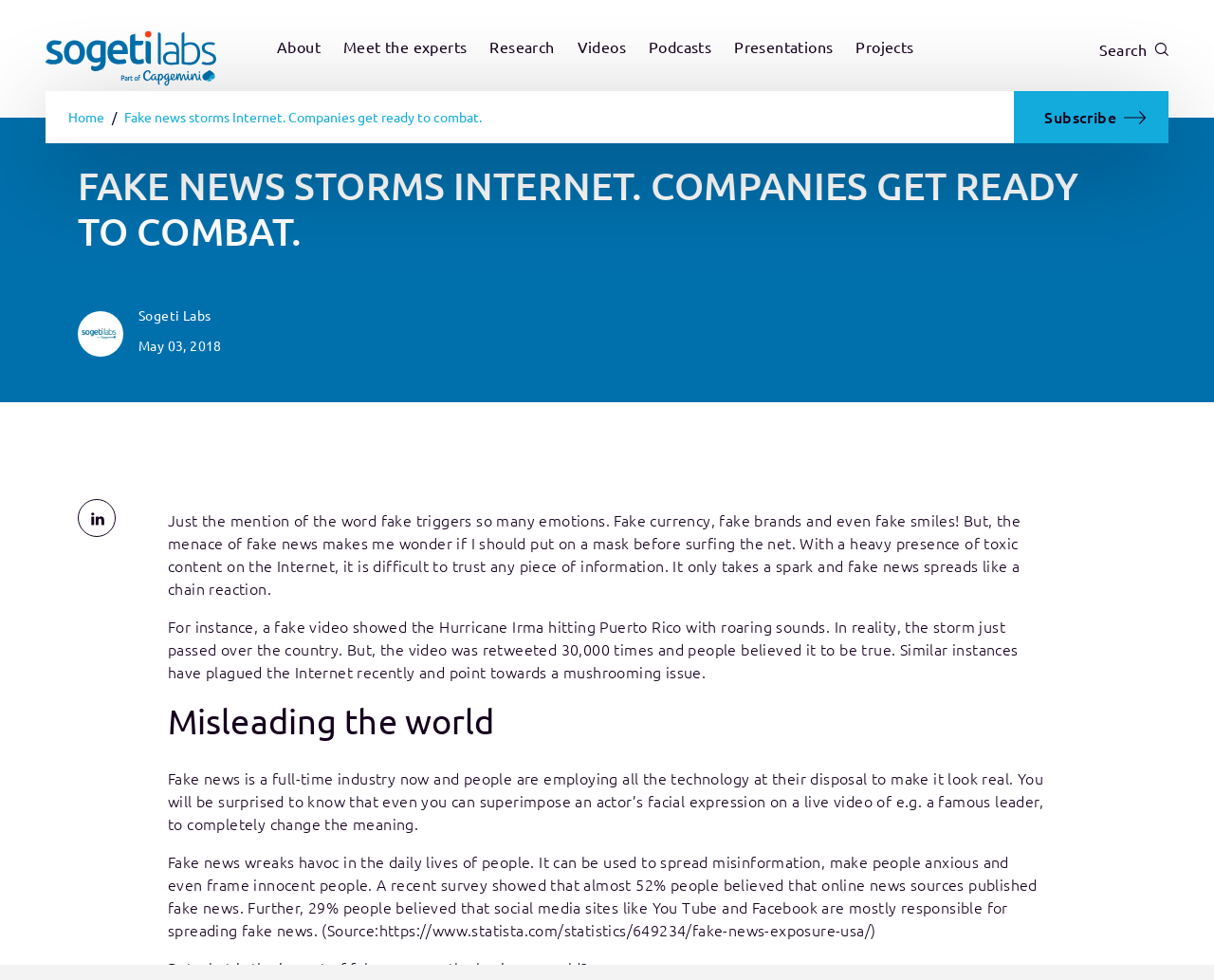Specify the bounding box coordinates of the element's area that should be clicked to execute the given instruction: "Search for something". The coordinates should be four float numbers between 0 and 1, i.e., [left, top, right, bottom].

[0.905, 0.039, 0.962, 0.062]